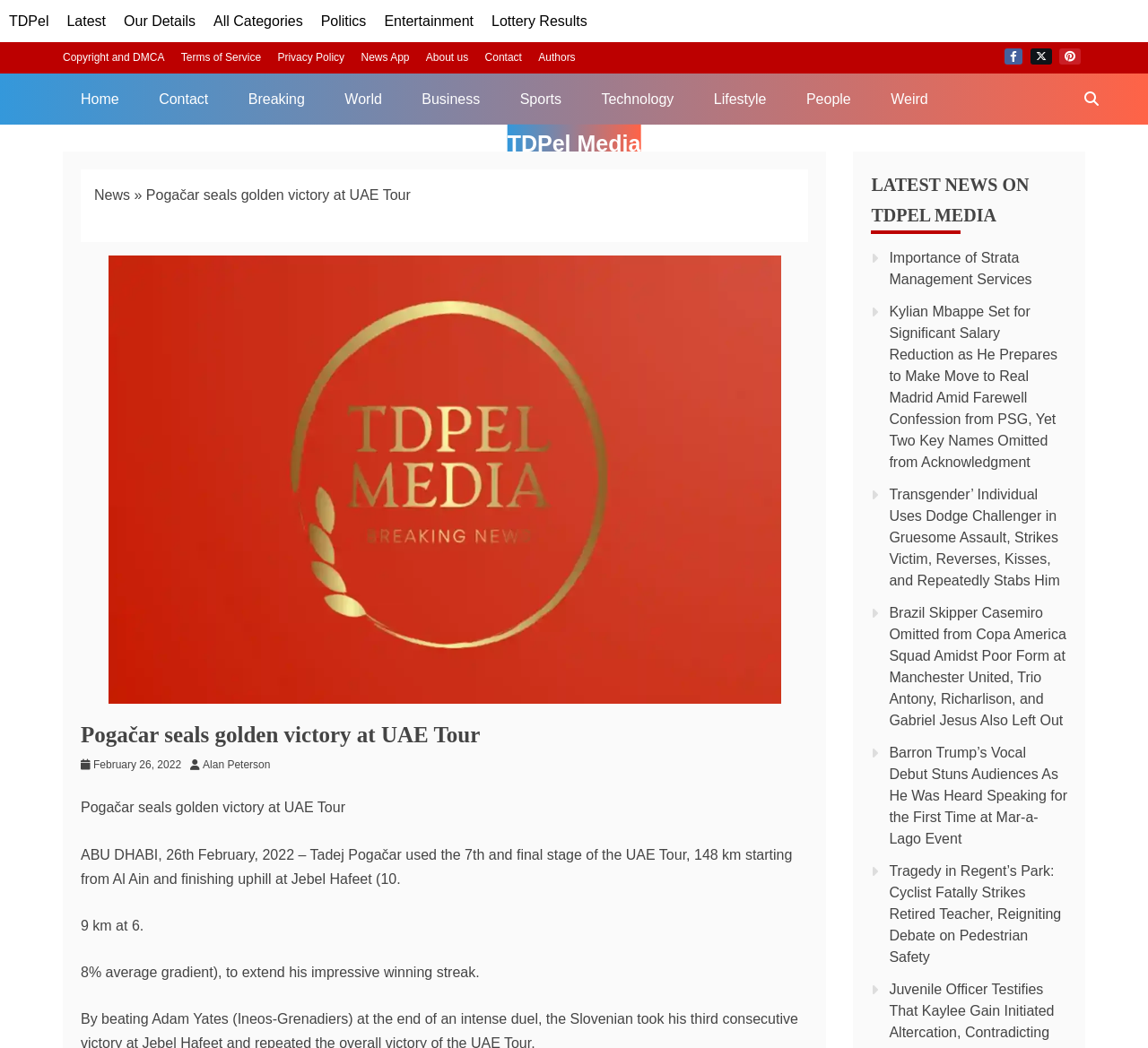Using the provided element description: "Pinterest", determine the bounding box coordinates of the corresponding UI element in the screenshot.

[0.923, 0.046, 0.941, 0.062]